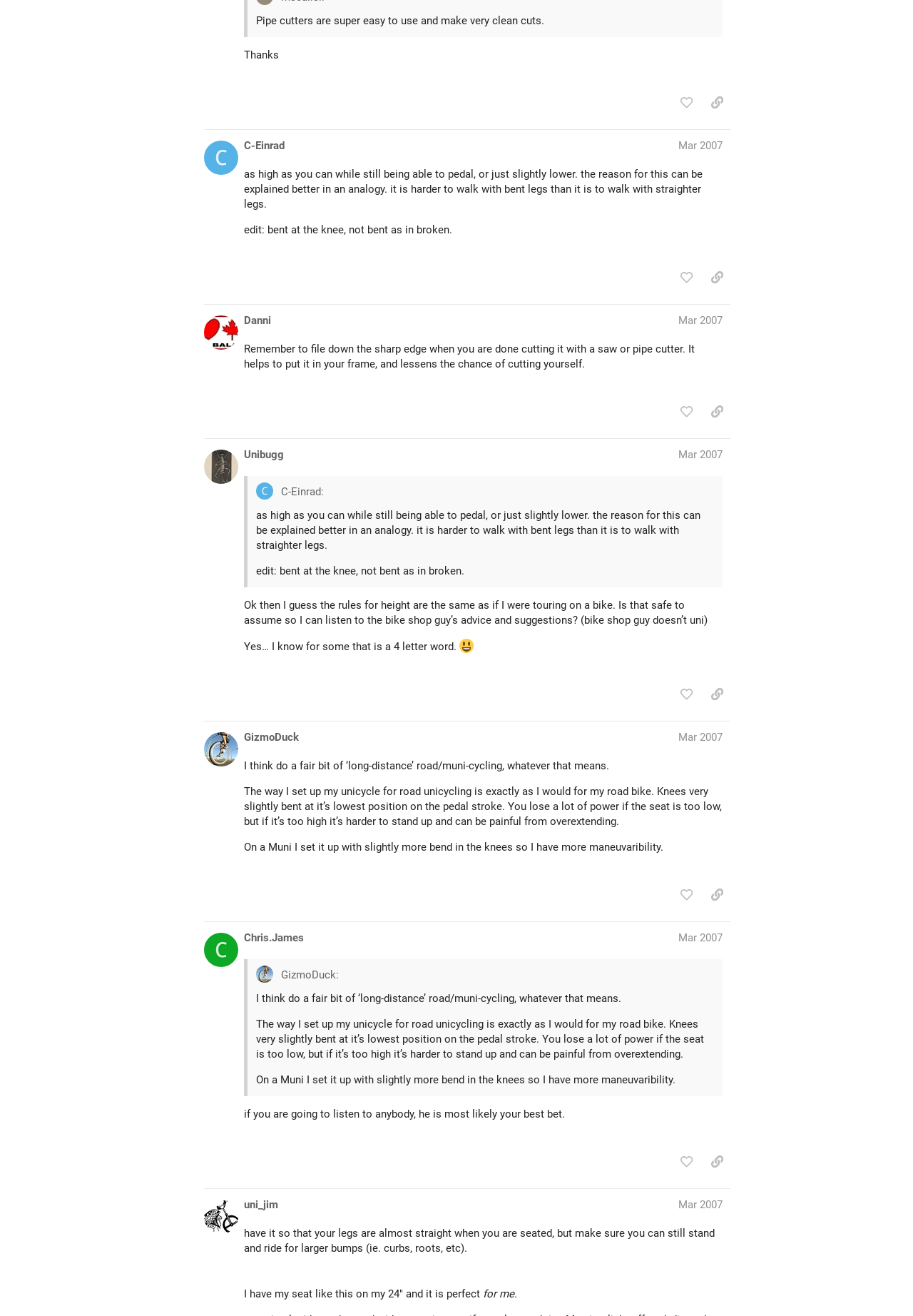Given the element description: "Unibugg", predict the bounding box coordinates of this UI element. The coordinates must be four float numbers between 0 and 1, given as [left, top, right, bottom].

[0.267, 0.34, 0.311, 0.351]